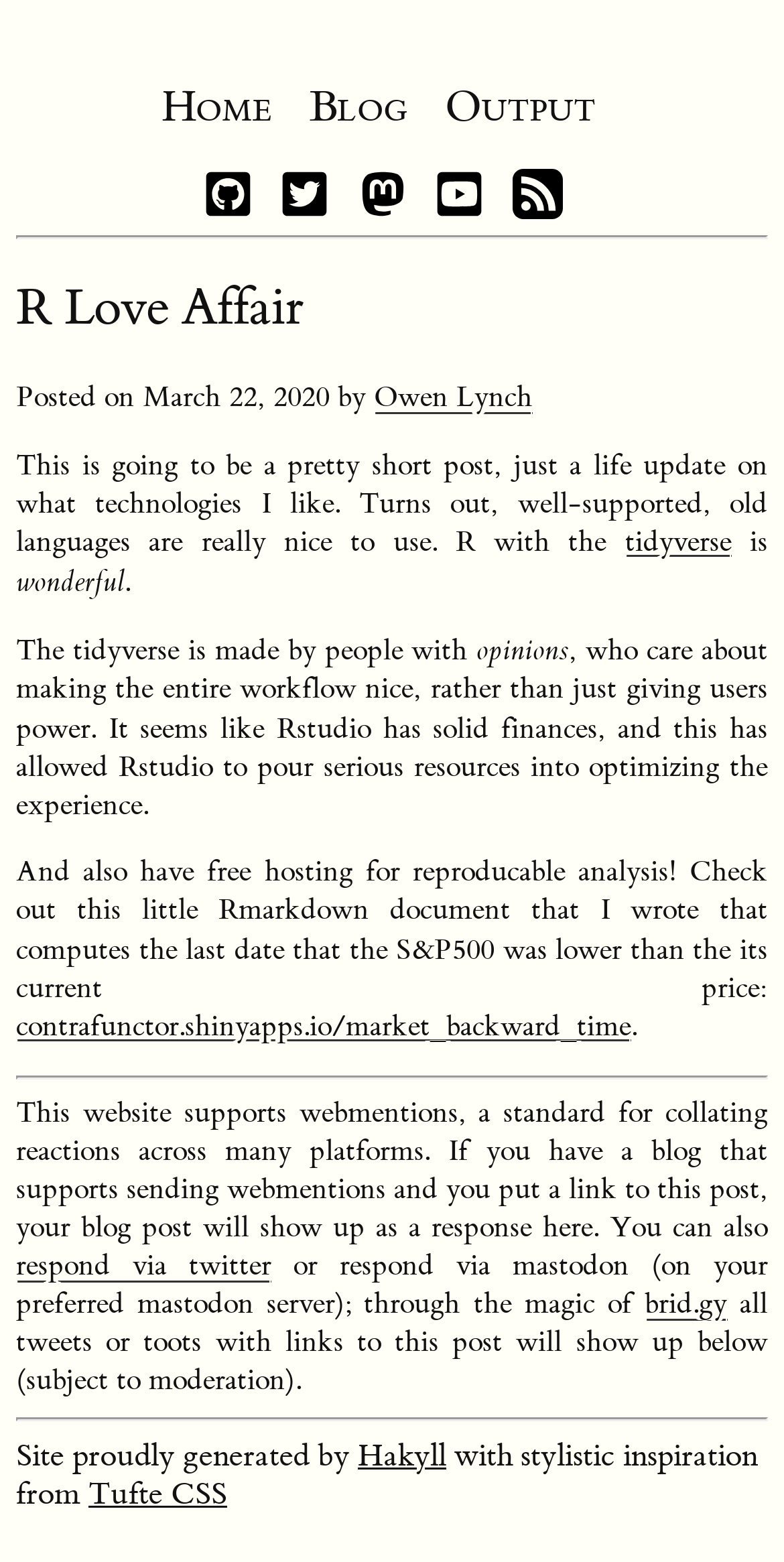Create a detailed description of the webpage's content and layout.

The webpage is about a personal blog post titled "R Love Affair" by Owen Lynch. At the top, there is a navigation menu with three links: "Home", "Blog", and "Output". Below the menu, there are six identical links with accompanying images, arranged horizontally.

The main content of the blog post is divided into several sections. The first section has a heading "R Love Affair" and provides information about the post, including the date "March 22, 2020" and the author "Owen Lynch". The post discusses the author's experience with the R programming language and its ecosystem, specifically the tidyverse package.

The text is divided into several paragraphs, with links to external resources, such as the tidyverse website and a Rmarkdown document hosted on shinyapps.io. The post also mentions webmentions, a standard for collating reactions across many platforms, and provides instructions on how to respond to the post via Twitter, Mastodon, or webmentions.

At the bottom of the page, there are three horizontal separators, followed by a section that describes the website's features, including its support for webmentions and its generation using Hakyll with stylistic inspiration from Tufte CSS.